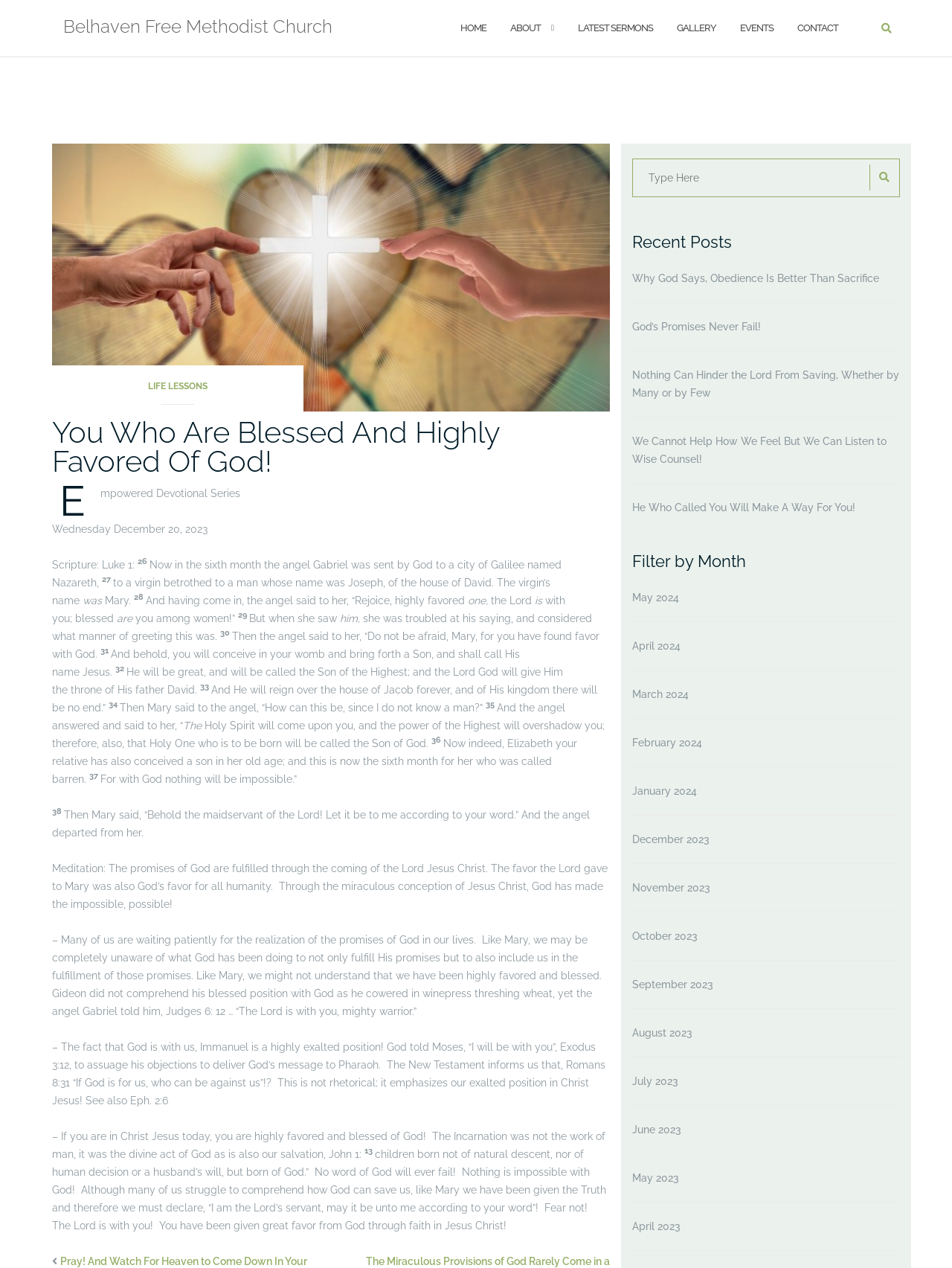Determine the coordinates of the bounding box that should be clicked to complete the instruction: "Search for something". The coordinates should be represented by four float numbers between 0 and 1: [left, top, right, bottom].

[0.665, 0.126, 0.945, 0.155]